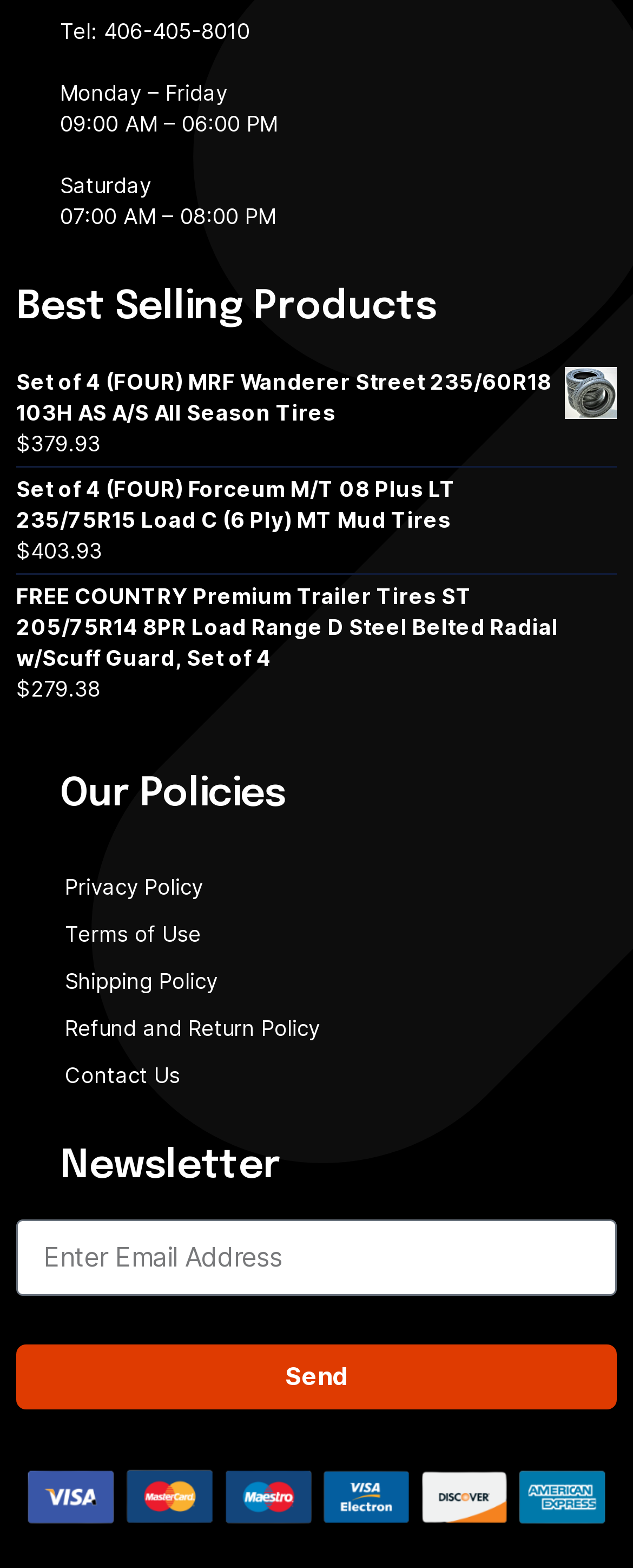Specify the bounding box coordinates of the element's region that should be clicked to achieve the following instruction: "Enter email address". The bounding box coordinates consist of four float numbers between 0 and 1, in the format [left, top, right, bottom].

[0.026, 0.777, 0.974, 0.826]